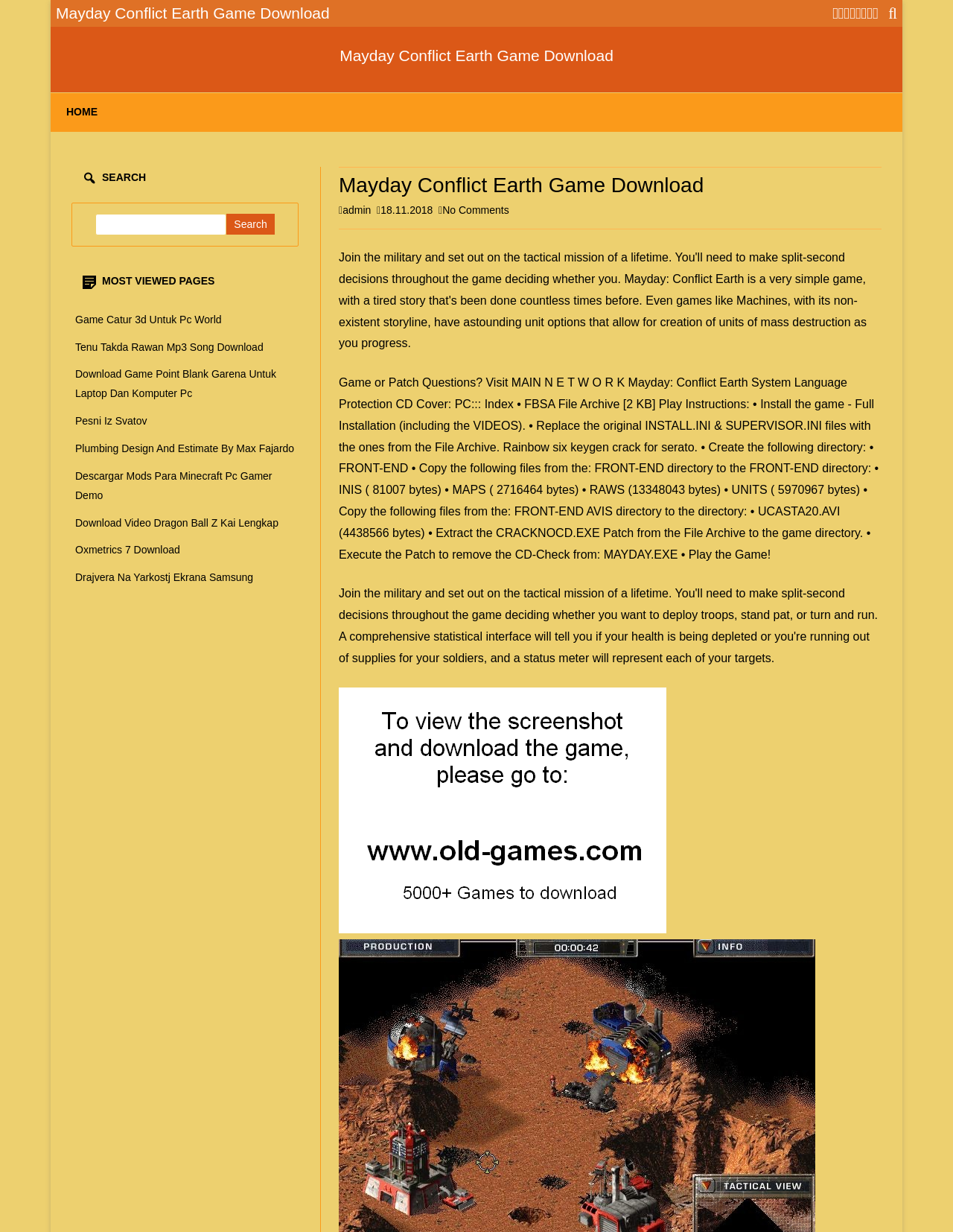Identify the bounding box coordinates of the section that should be clicked to achieve the task described: "Read the game installation instructions".

[0.356, 0.305, 0.917, 0.368]